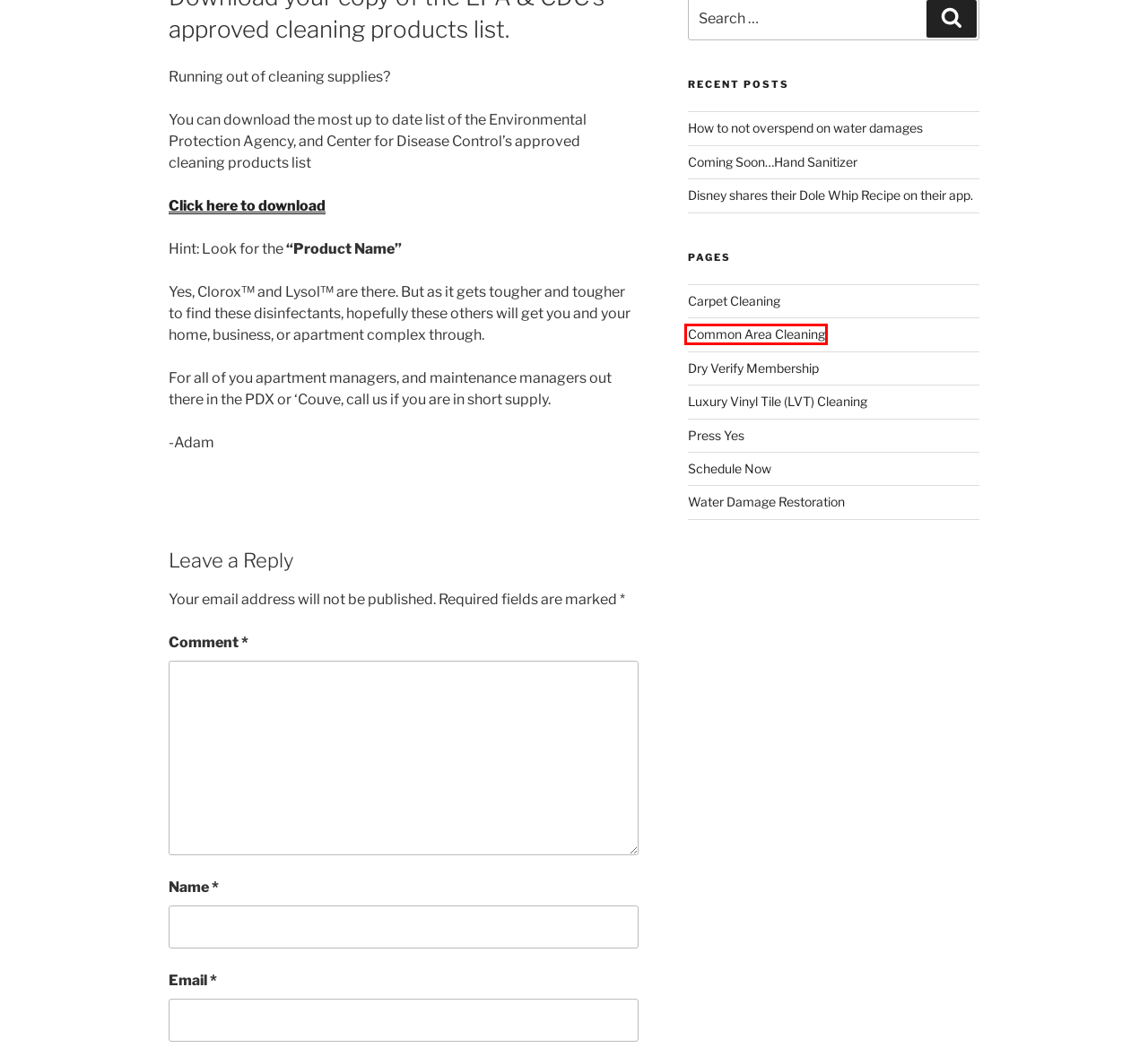With the provided webpage screenshot containing a red bounding box around a UI element, determine which description best matches the new webpage that appears after clicking the selected element. The choices are:
A. How to not overspend on water damages – Benchmark Artisanal Rug Restoration
B. Luxury Vinyl Tile (LVT) Cleaning – Benchmark Artisanal Rug Restoration
C. Coming Soon…Hand Sanitizer – Benchmark Artisanal Rug Restoration
D. Press Yes – Benchmark Artisanal Rug Restoration
E. Dry Verify Membership – Benchmark Artisanal Rug Restoration
F. Water Damage Restoration – Benchmark Artisanal Rug Restoration
G. Common Area Cleaning – Benchmark Artisanal Rug Restoration
H. Schedule Now – Benchmark Artisanal Rug Restoration

G